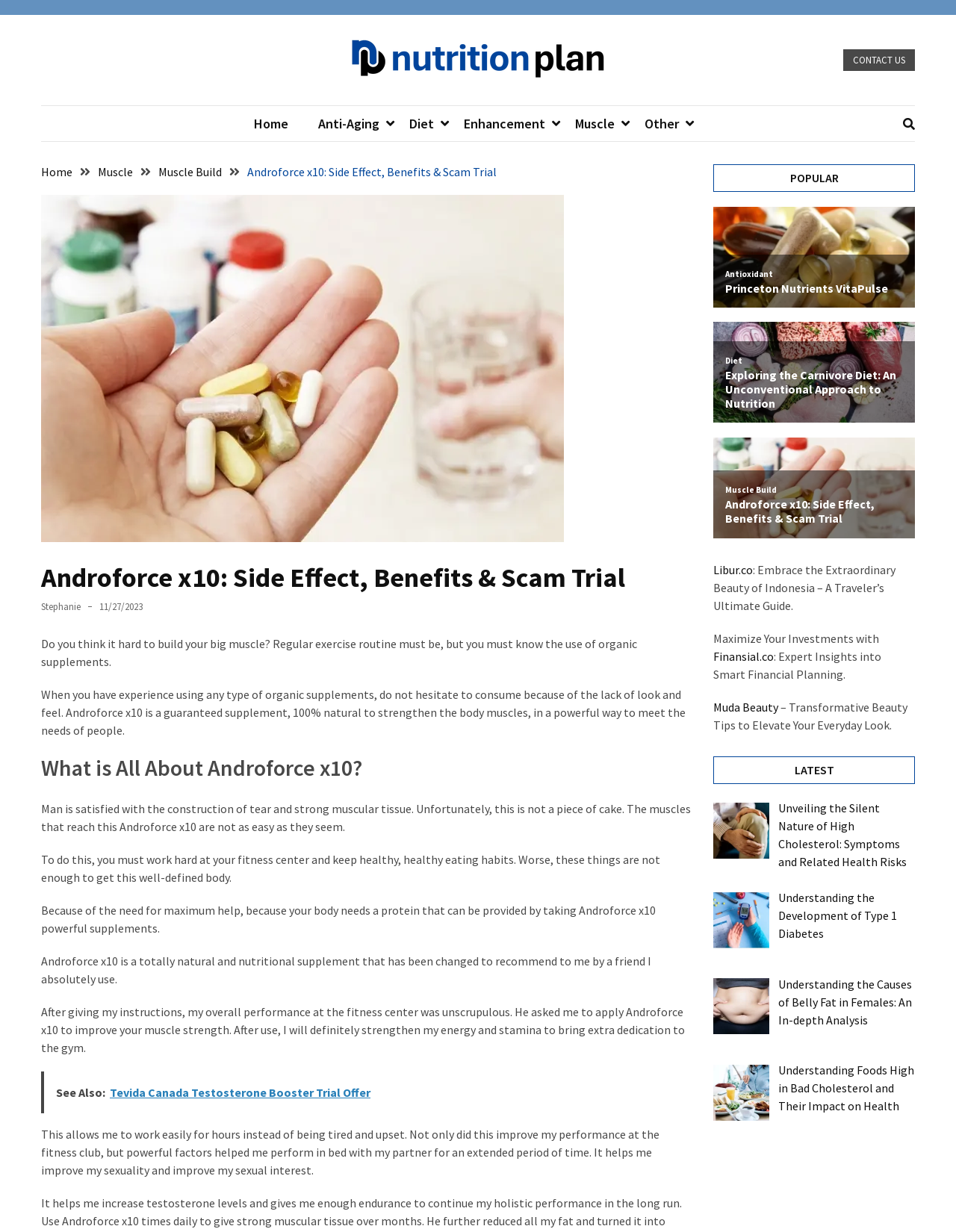Determine the bounding box coordinates of the section to be clicked to follow the instruction: "Click on the 'CONTACT US' link". The coordinates should be given as four float numbers between 0 and 1, formatted as [left, top, right, bottom].

[0.882, 0.04, 0.957, 0.058]